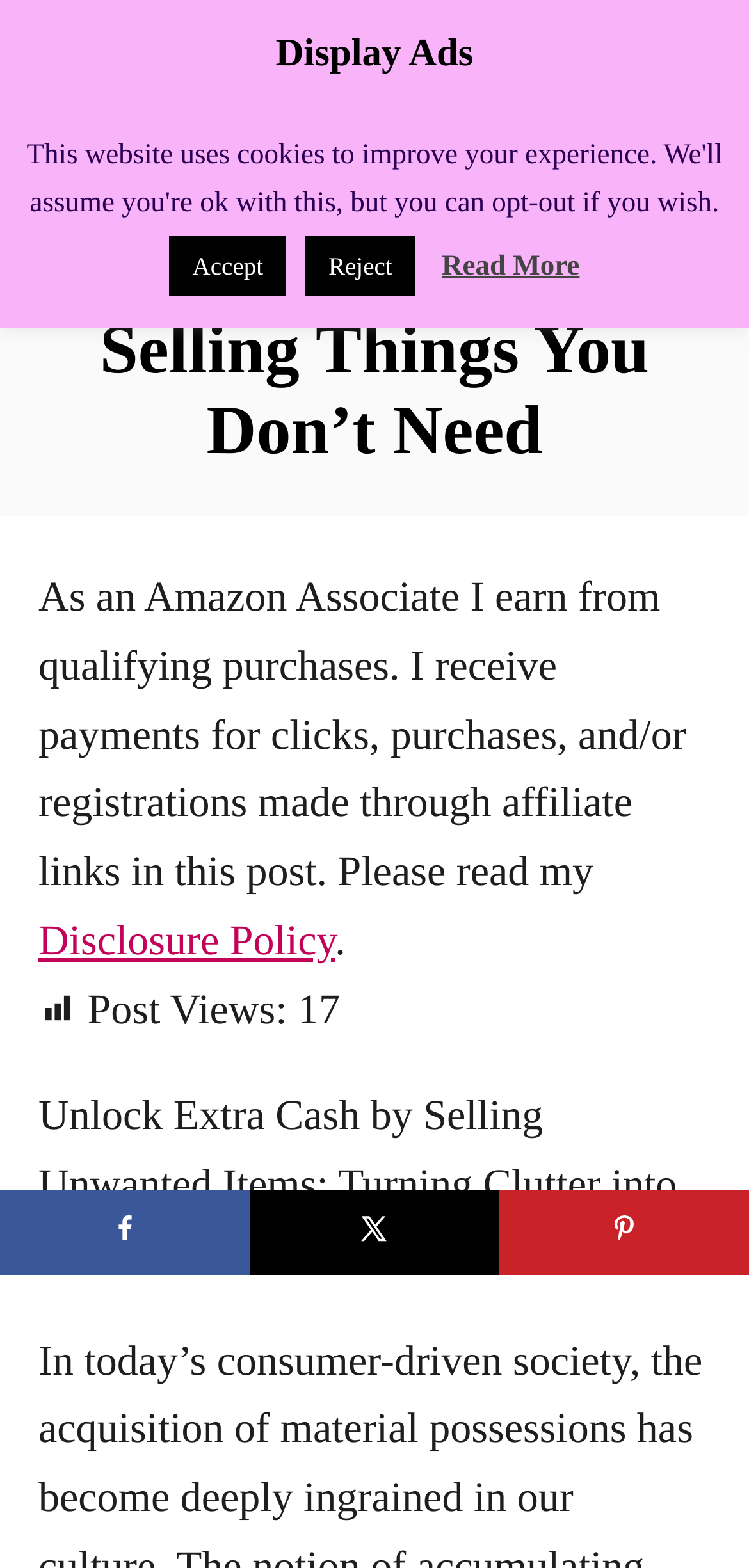Locate the bounding box coordinates of the element that needs to be clicked to carry out the instruction: "Save to Pinterest". The coordinates should be given as four float numbers ranging from 0 to 1, i.e., [left, top, right, bottom].

[0.667, 0.759, 1.0, 0.813]